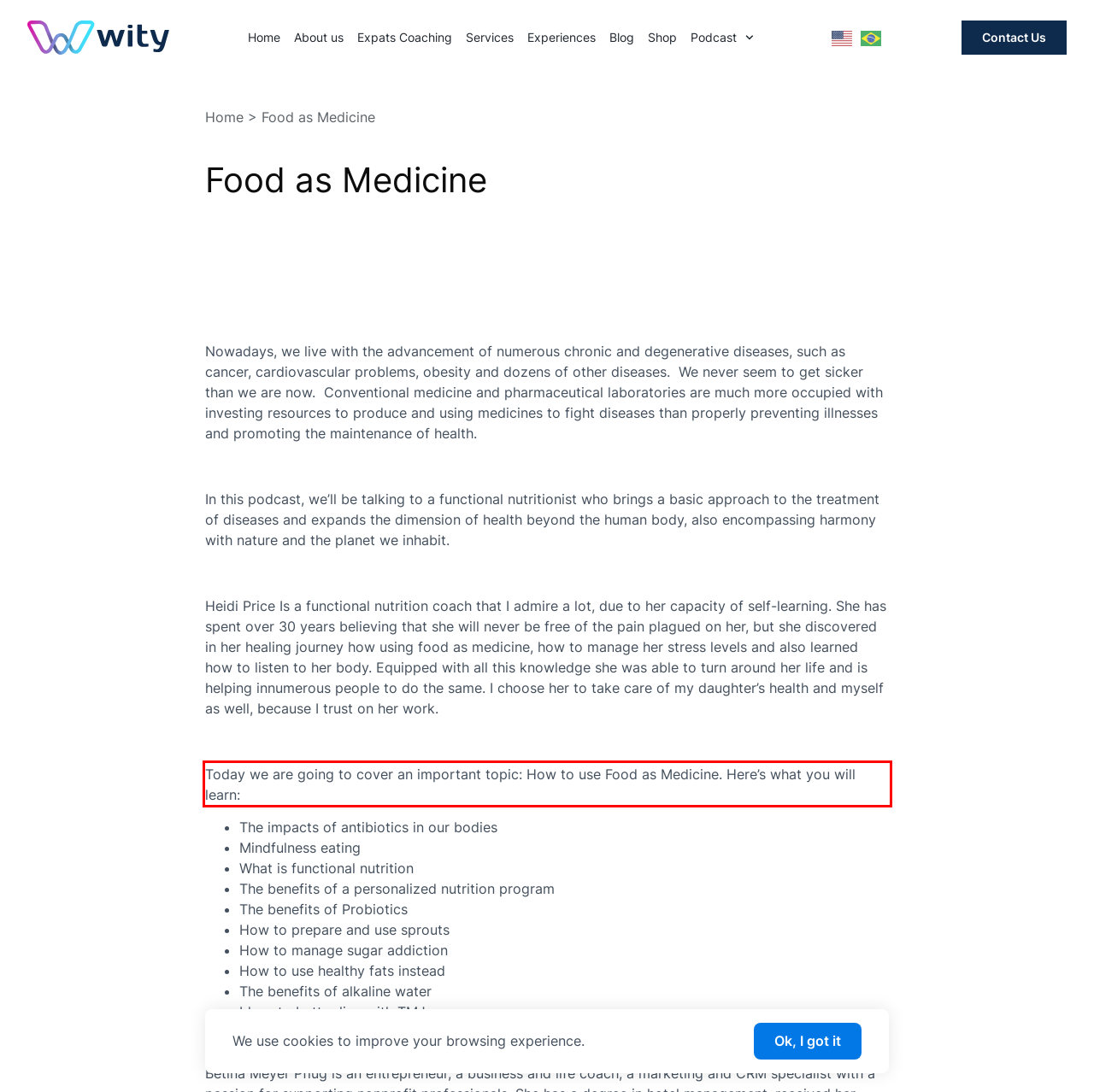Please extract the text content from the UI element enclosed by the red rectangle in the screenshot.

Today we are going to cover an important topic: How to use Food as Medicine. Here’s what you will learn: